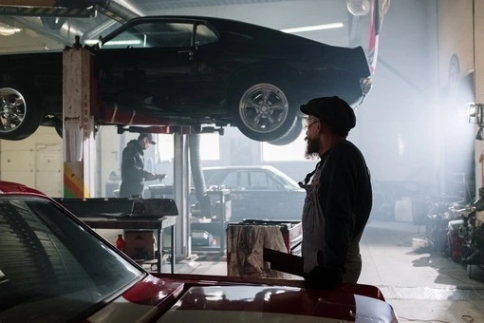How many mechanics are in the workshop?
Using the visual information, respond with a single word or phrase.

two